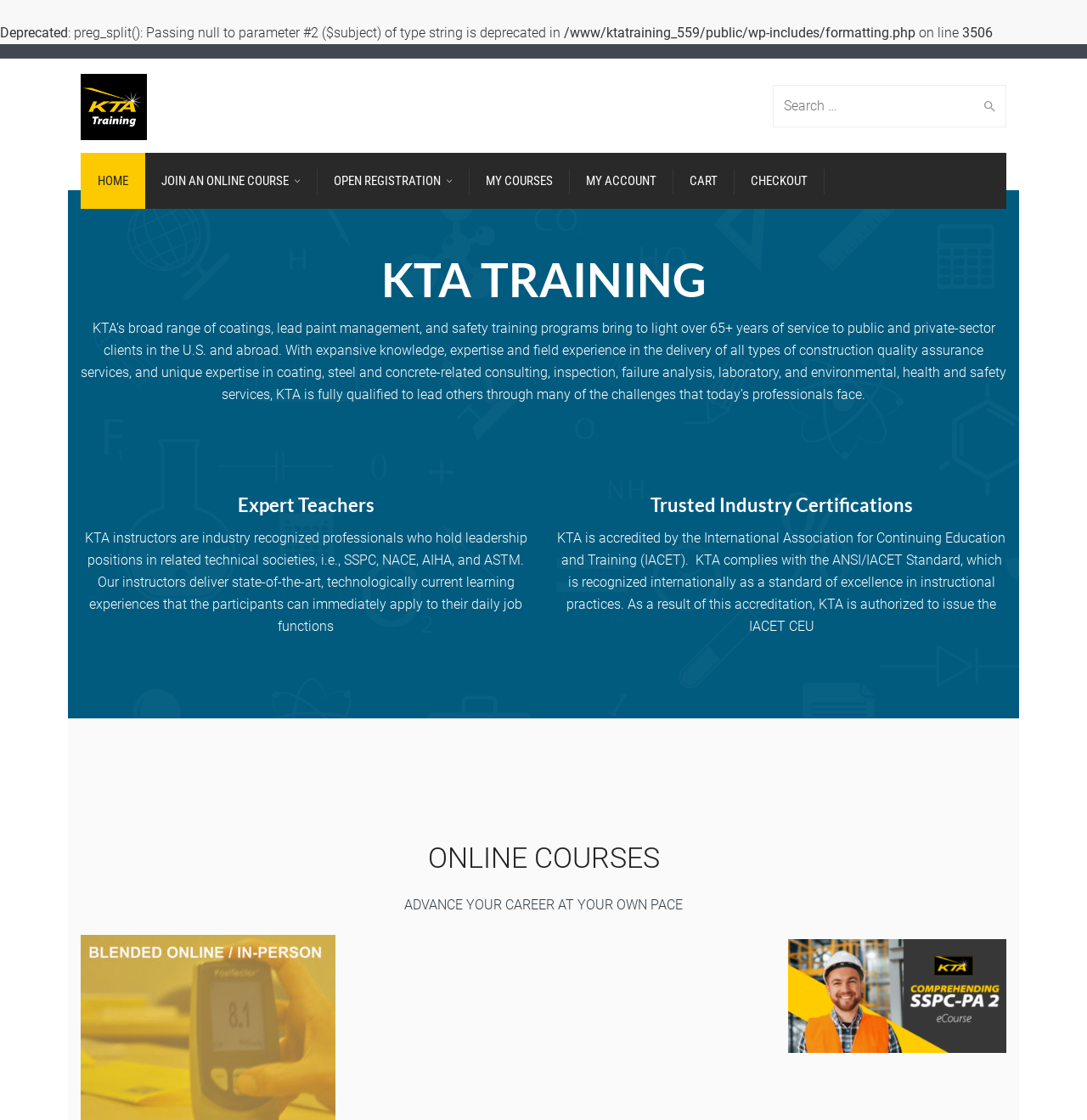Provide a single word or phrase to answer the given question: 
What is the purpose of KTA's instructors?

To deliver state-of-the-art learning experiences